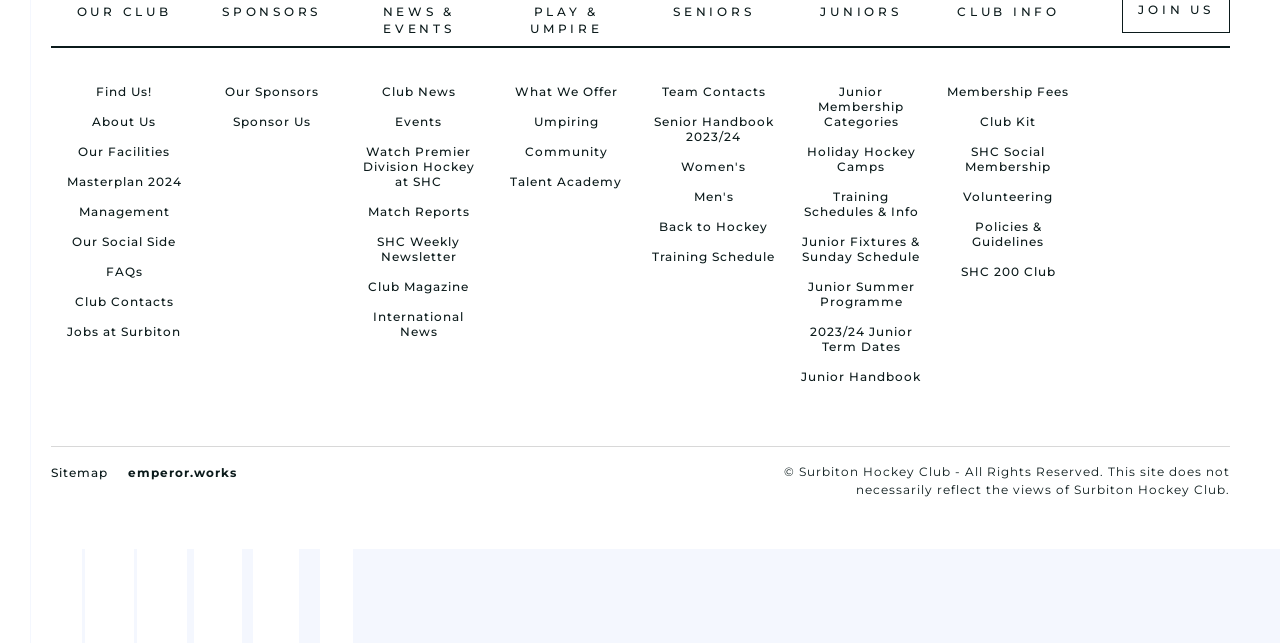Given the description "2023/24 Junior Term Dates", determine the bounding box of the corresponding UI element.

[0.632, 0.504, 0.713, 0.551]